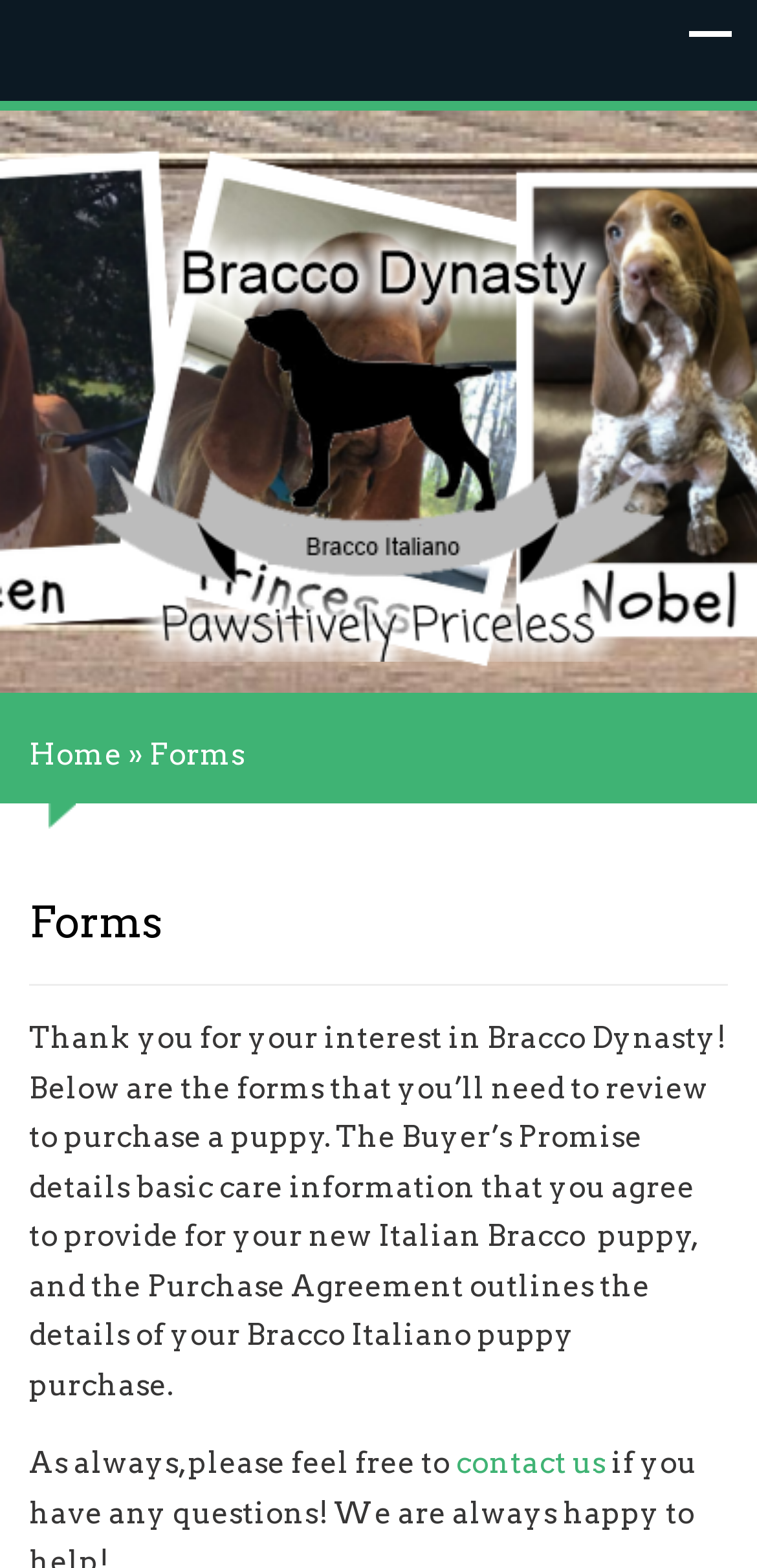What is the navigation option next to 'Home'?
Using the visual information from the image, give a one-word or short-phrase answer.

»